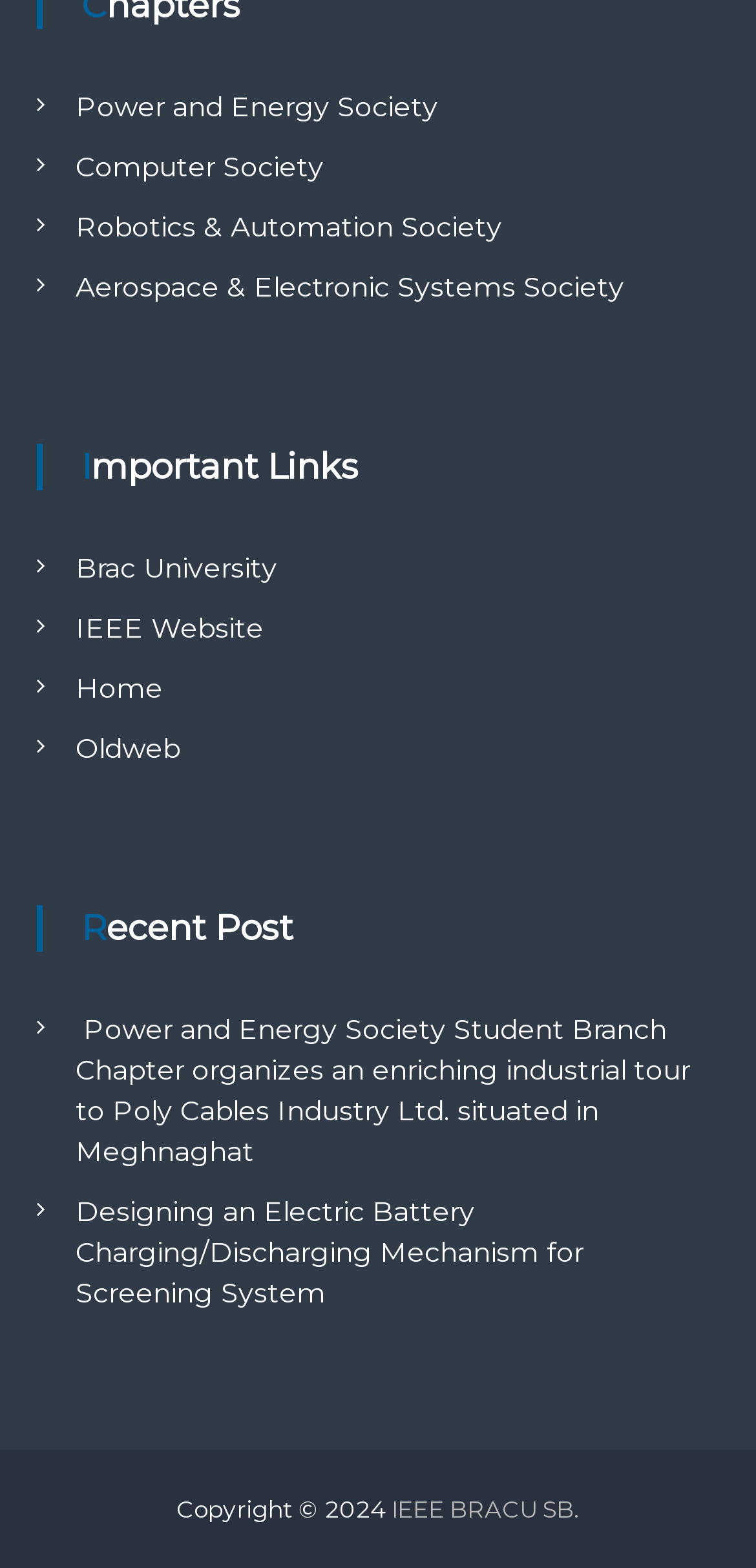Review the image closely and give a comprehensive answer to the question: What is the first link on the webpage?

The first link on the webpage is 'judi slot online pulsa' which is located at the top of the webpage with a bounding box coordinate of [0.1, 0.016, 0.456, 0.038].